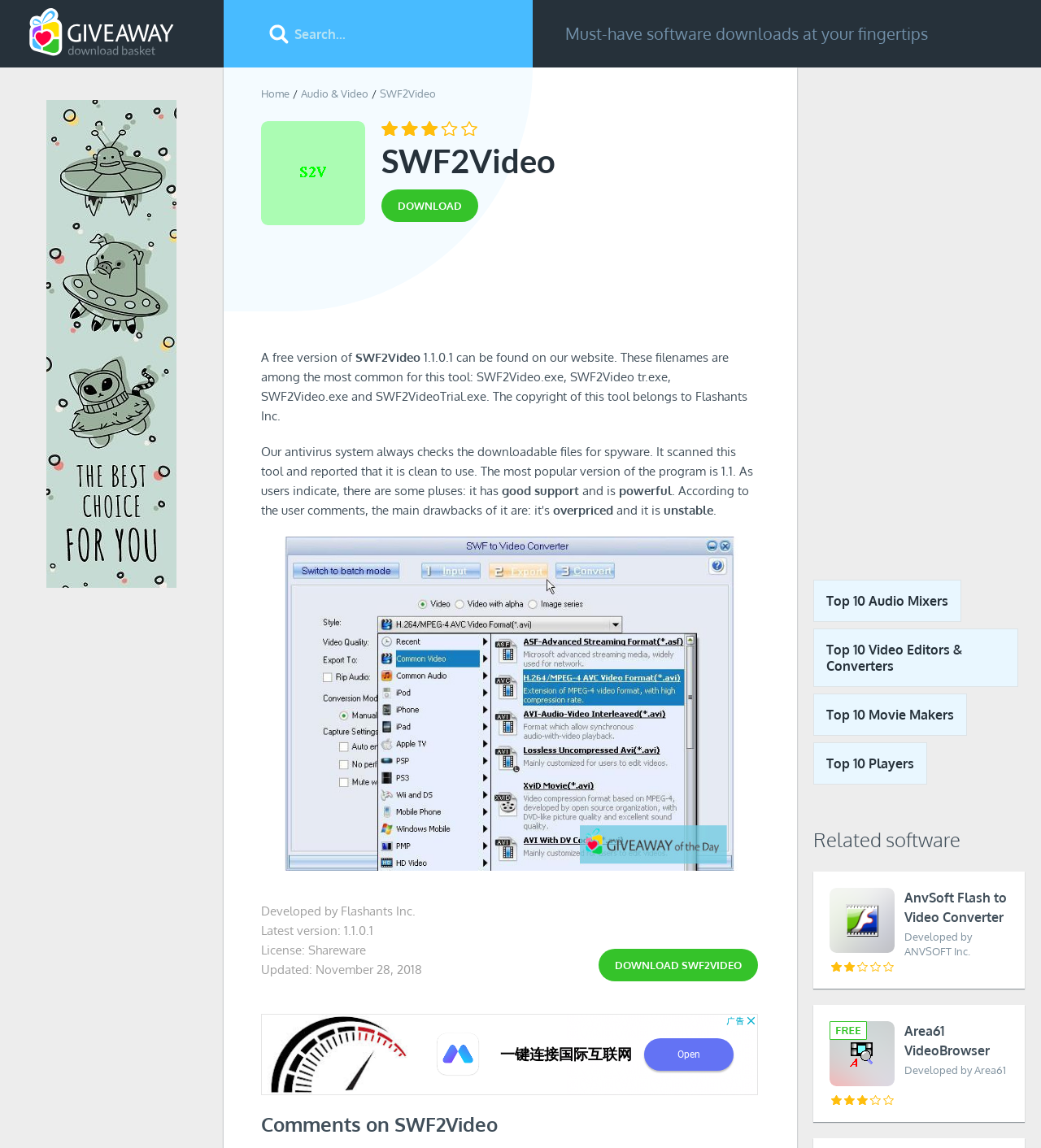What is the company that developed the software?
Refer to the image and provide a detailed answer to the question.

The company that developed the software is mentioned in the static text 'Developed by Flashants Inc.' which is located near the bottom of the webpage.